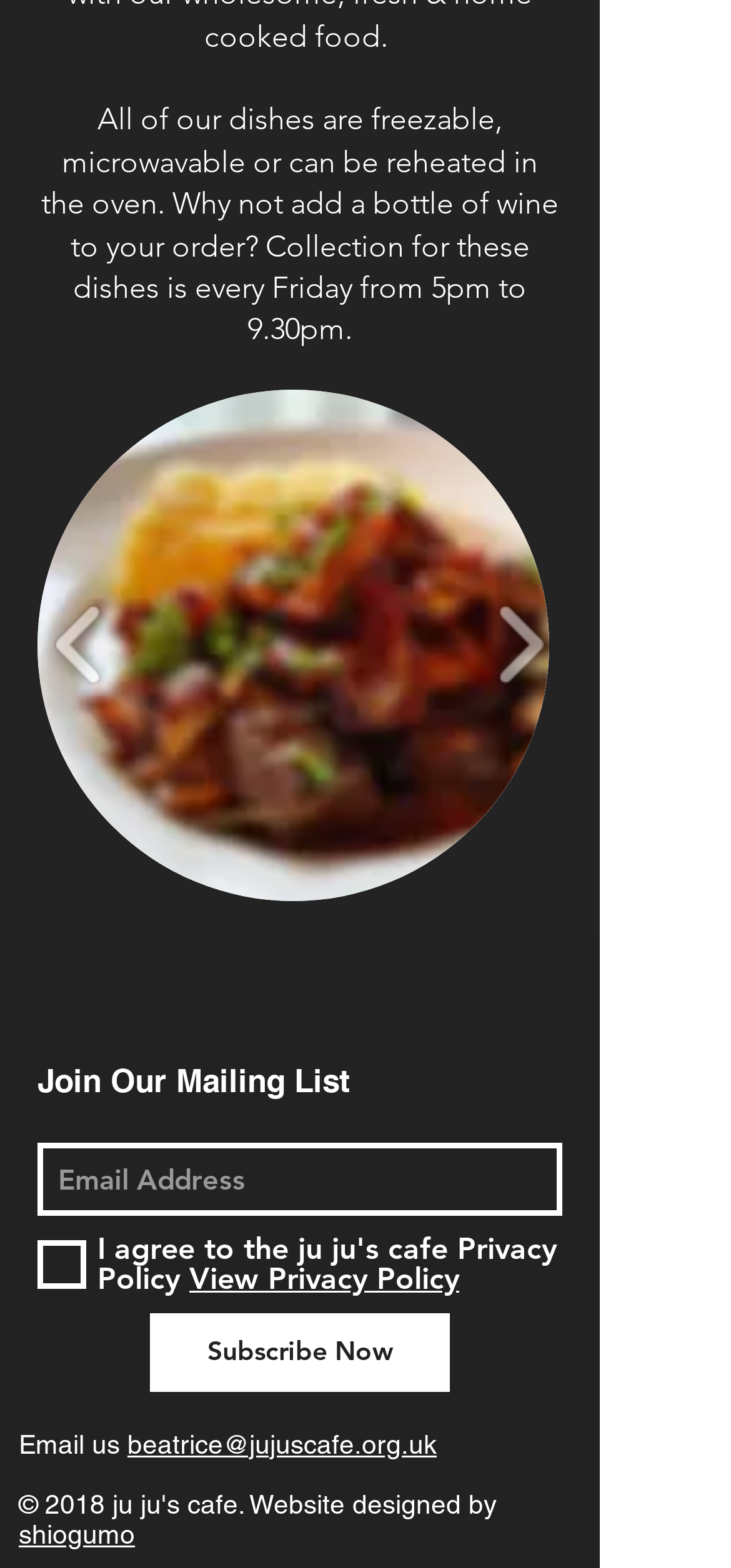How can the dishes be reheated? Examine the screenshot and reply using just one word or a brief phrase.

Freezable, microwavable or oven